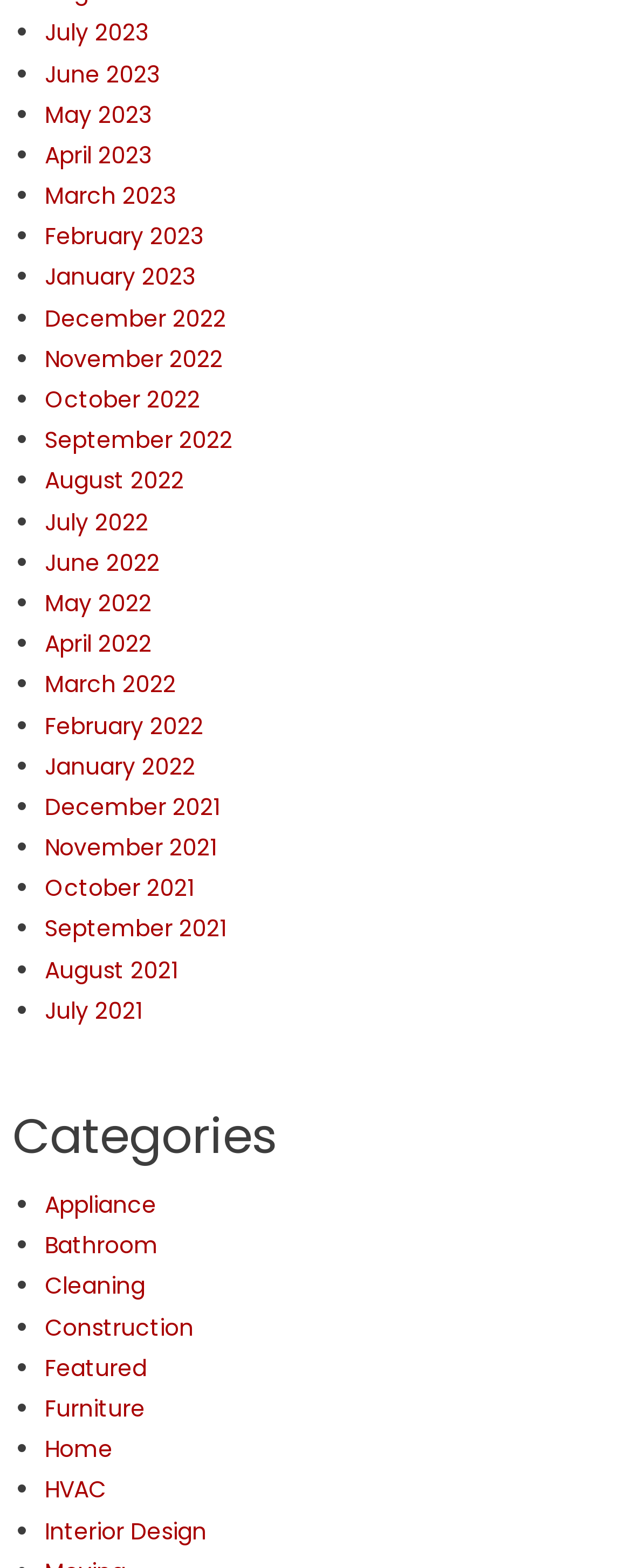Please identify the bounding box coordinates of the element's region that needs to be clicked to fulfill the following instruction: "Check Featured". The bounding box coordinates should consist of four float numbers between 0 and 1, i.e., [left, top, right, bottom].

[0.071, 0.862, 0.233, 0.883]